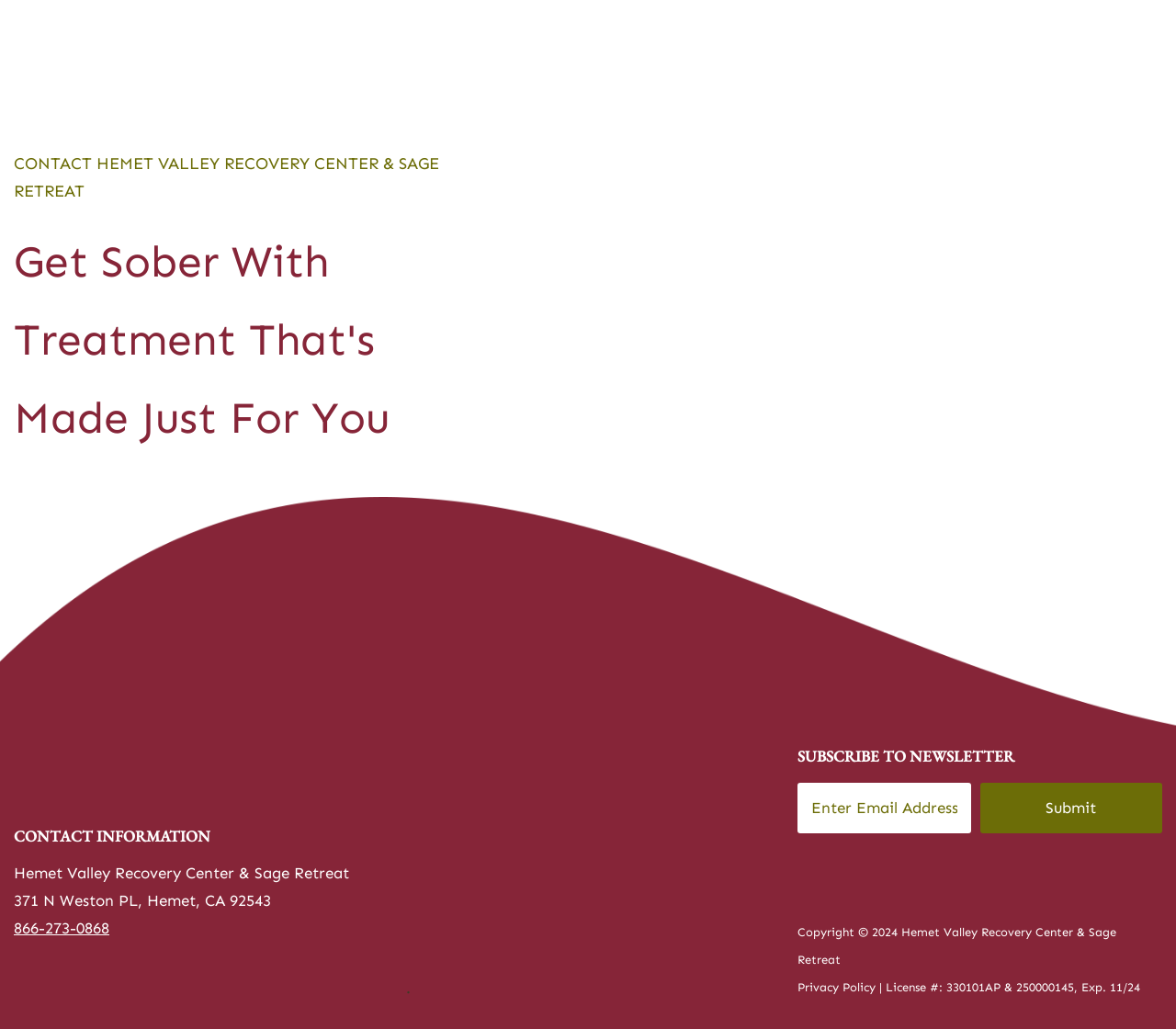What is the phone number to contact?
Please look at the screenshot and answer in one word or a short phrase.

866-273-0868